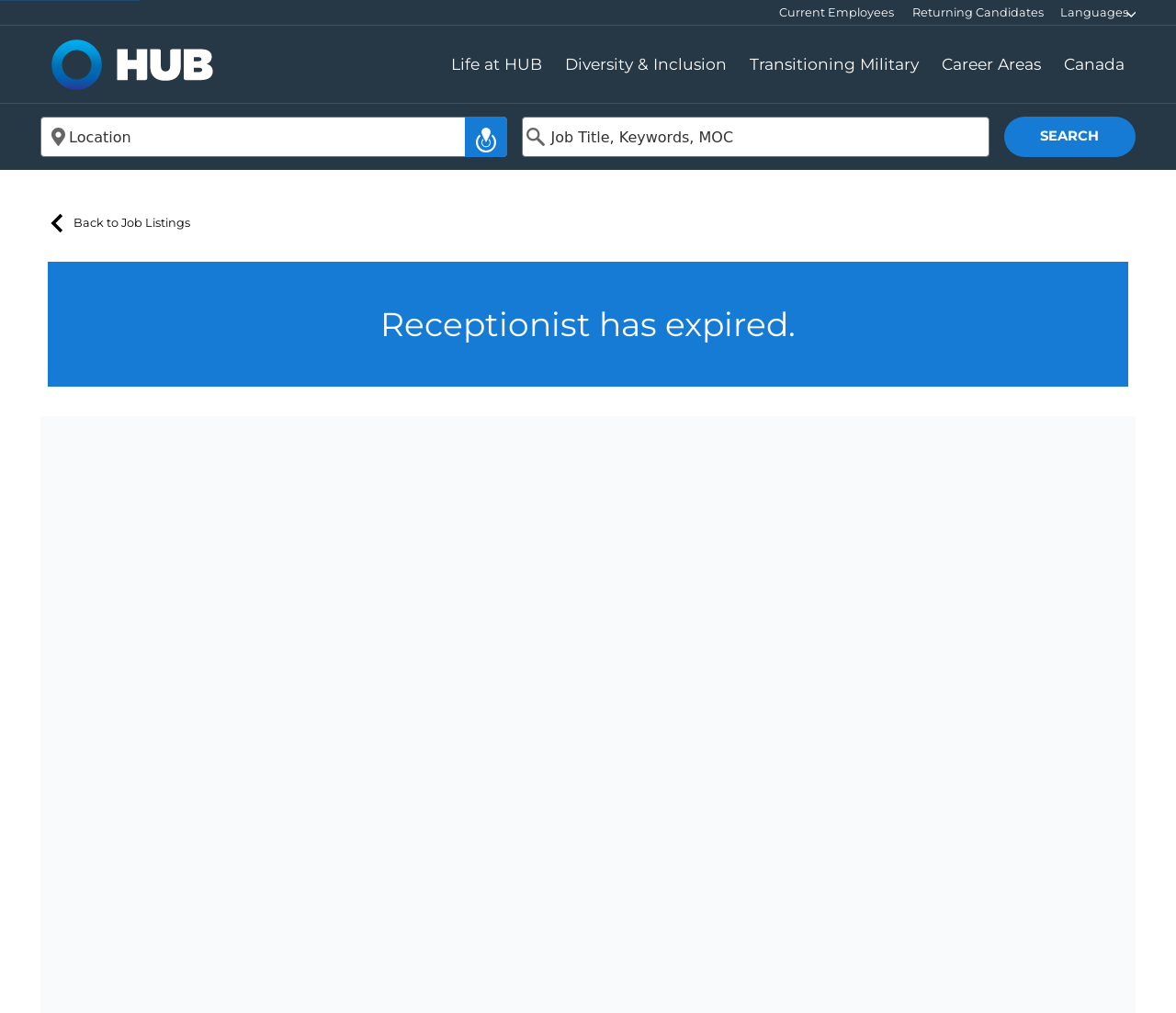Identify the bounding box coordinates for the UI element that matches this description: "Life at HUB".

[0.384, 0.026, 0.461, 0.102]